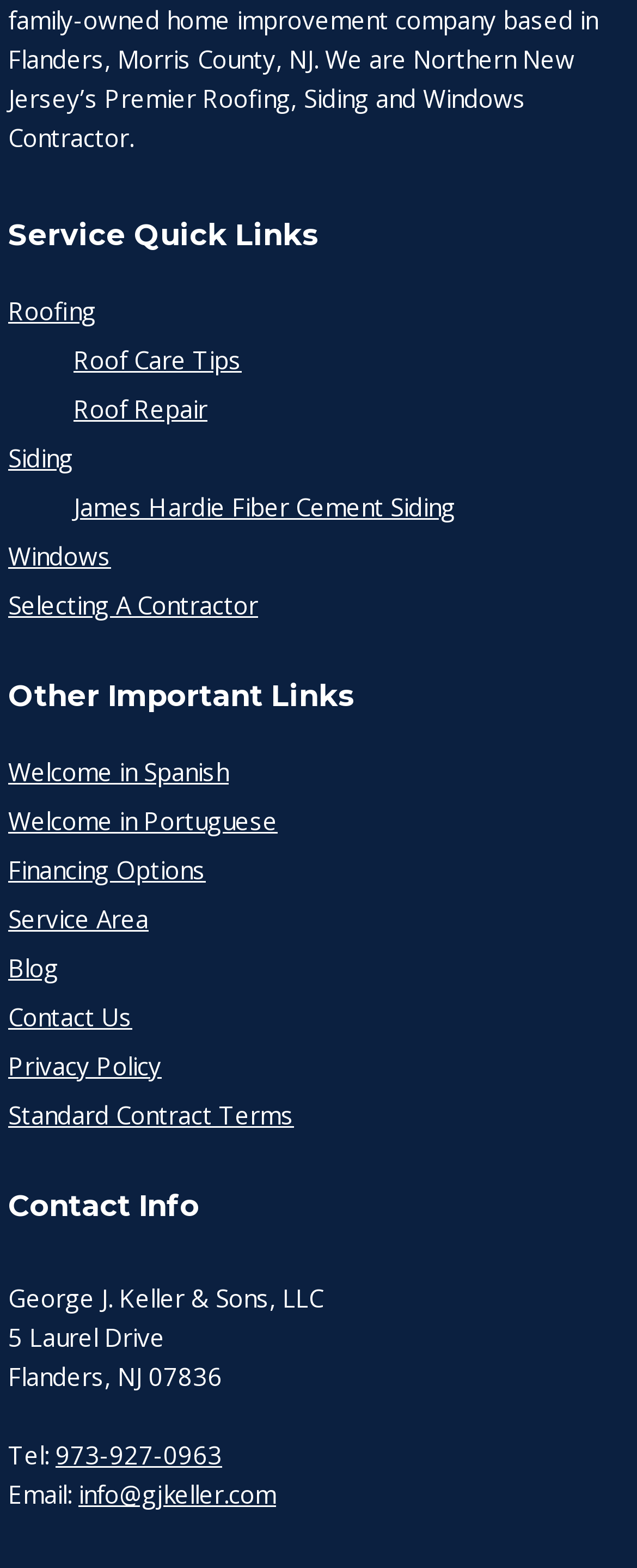Predict the bounding box of the UI element based on this description: "Service Area".

[0.013, 0.575, 0.233, 0.596]